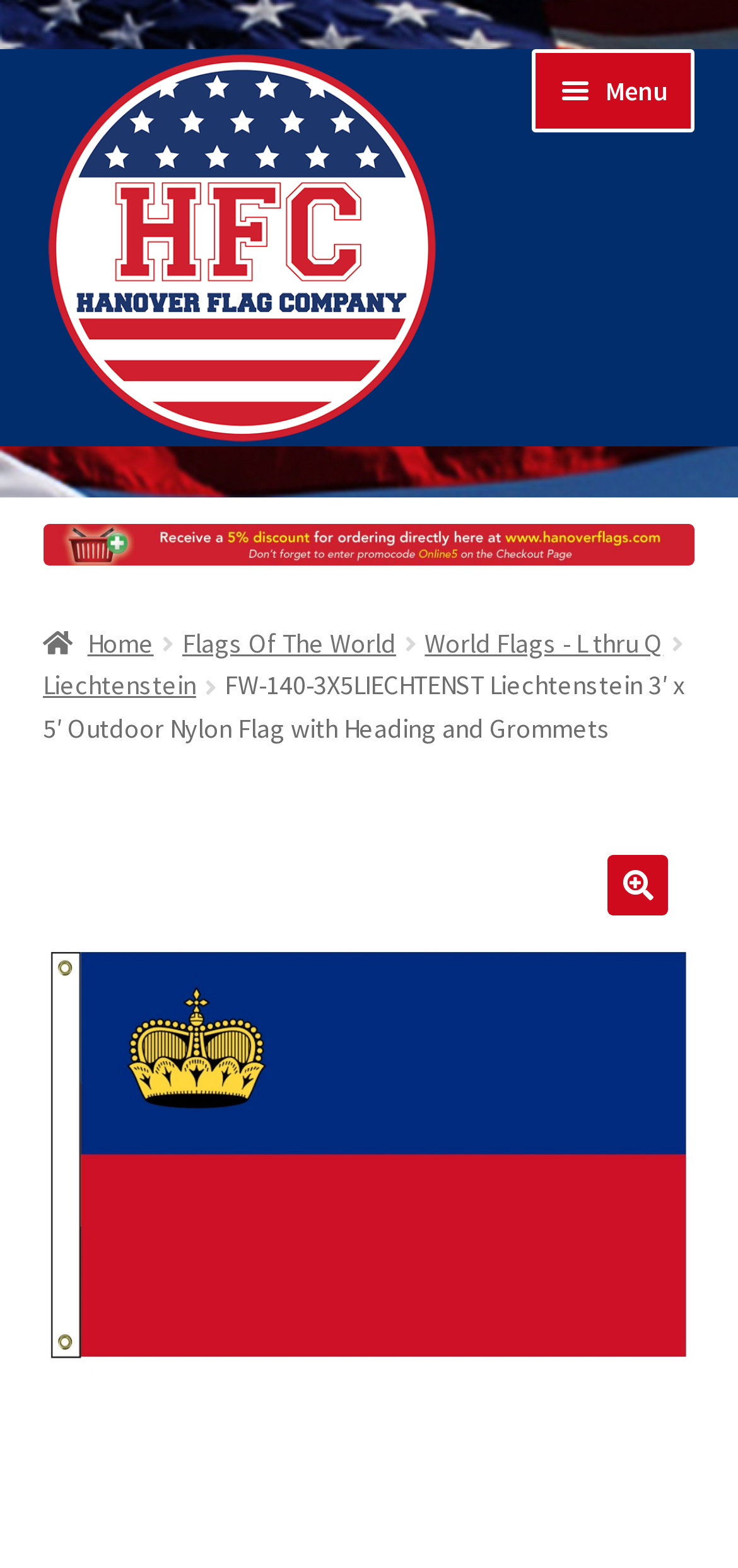Using details from the image, please answer the following question comprehensively:
How many navigation links are in the primary navigation menu?

The primary navigation menu can be found at the top of the webpage. It contains 6 links: 'Home', 'Shop', 'Product Instructions', 'About Hanover Flag Company', 'Print Order Form', and a button to expand the menu.